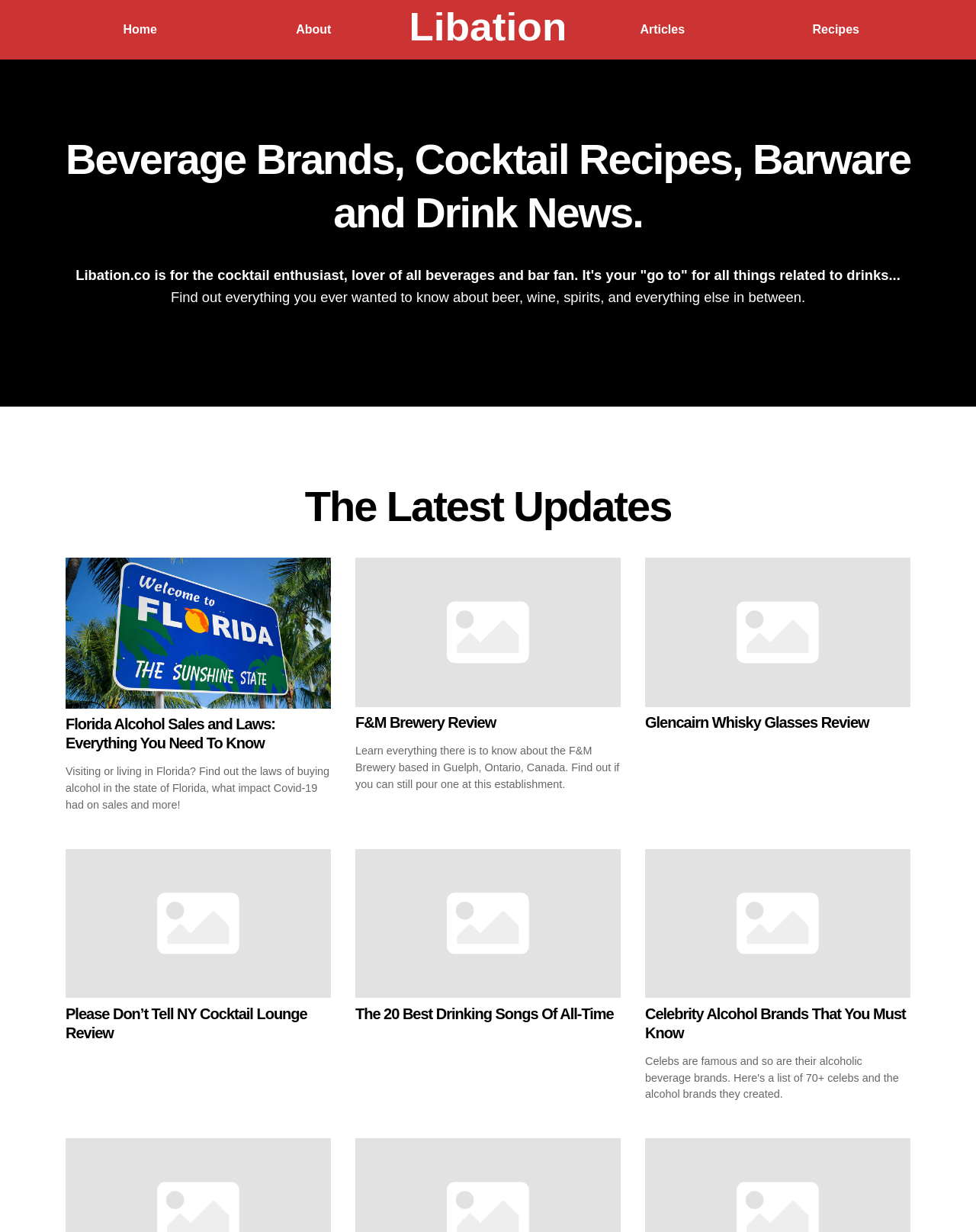Using the provided element description, identify the bounding box coordinates as (top-left x, top-left y, bottom-right x, bottom-right y). Ensure all values are between 0 and 1. Description: alt="Libation.co Logo"

[0.422, 0.025, 0.578, 0.036]